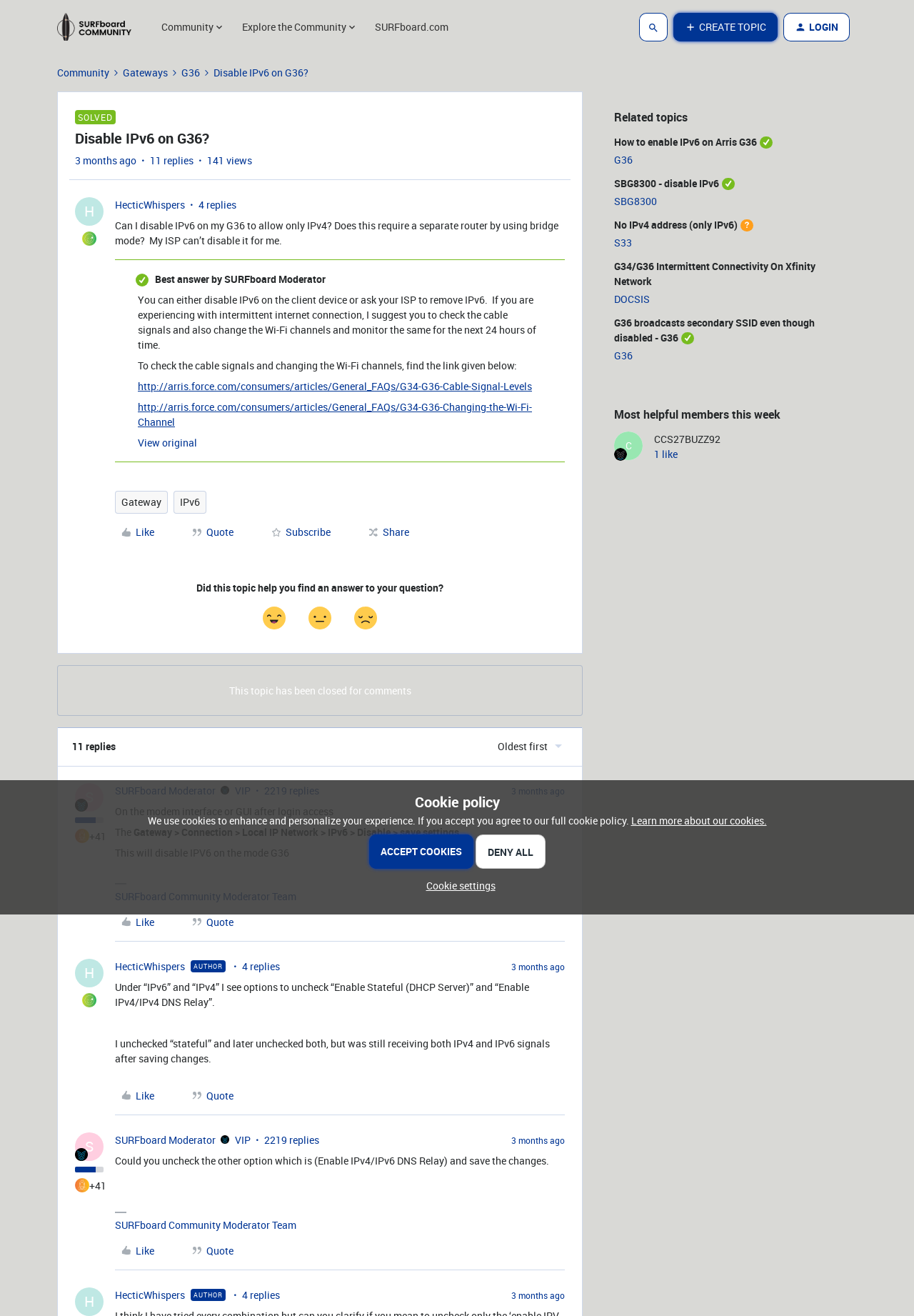Locate the UI element described by No IPv4 address (only IPv6) in the provided webpage screenshot. Return the bounding box coordinates in the format (top-left x, top-left y, bottom-right x, bottom-right y), ensuring all values are between 0 and 1.

[0.672, 0.166, 0.807, 0.176]